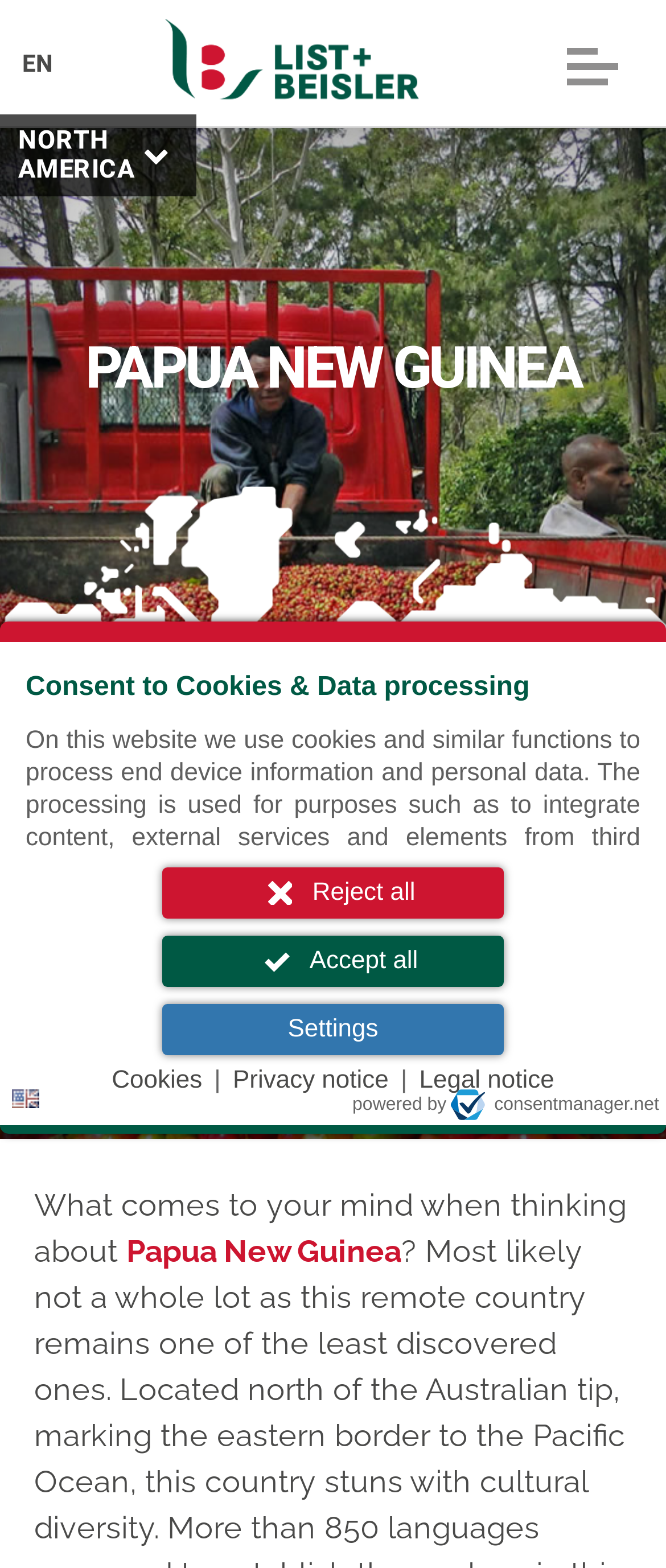What is the function of the 'Settings' button?
Answer with a single word or phrase, using the screenshot for reference.

Cookie settings